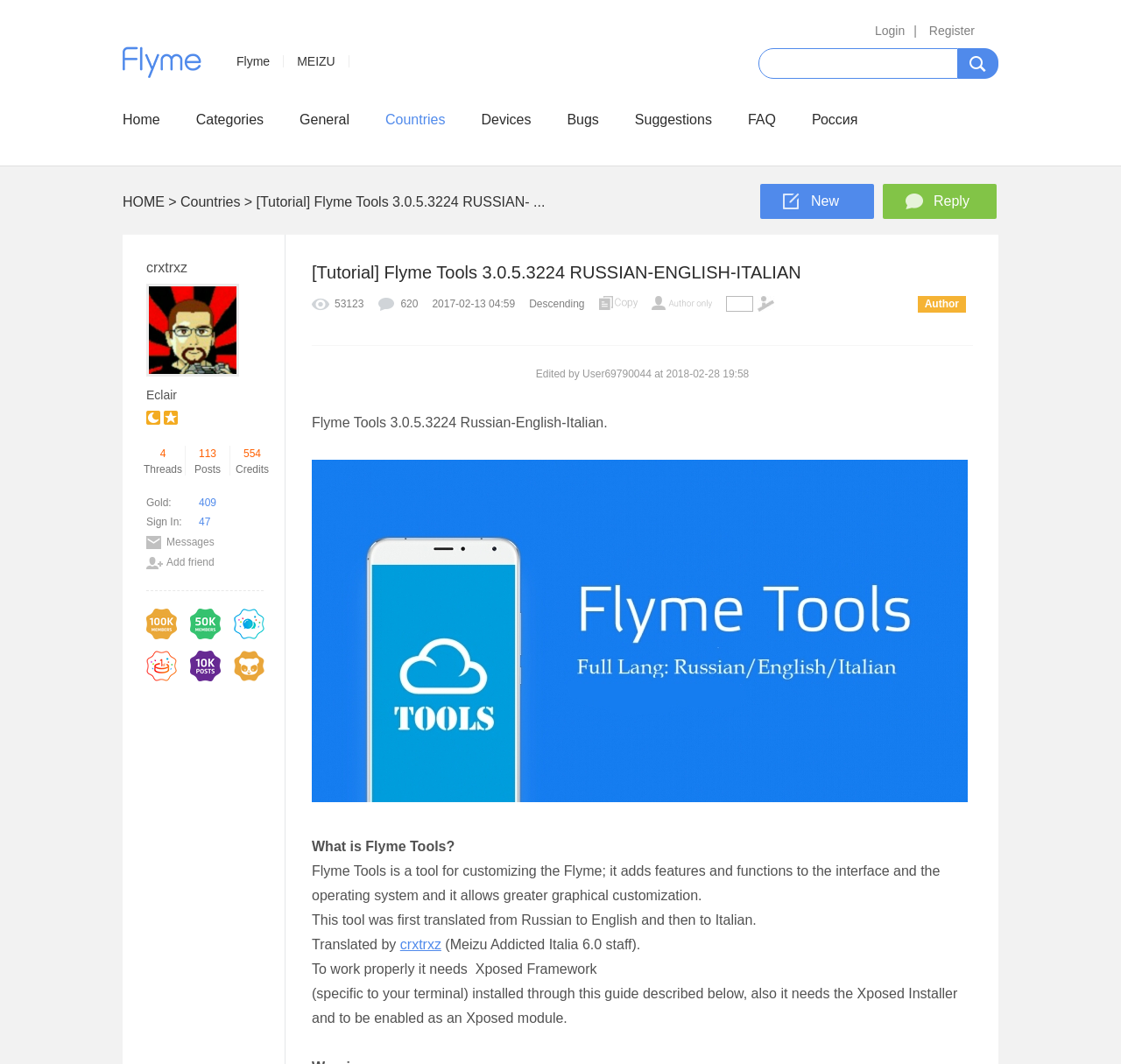What is the date of the post below the user's information?
Give a one-word or short-phrase answer derived from the screenshot.

2017-02-13